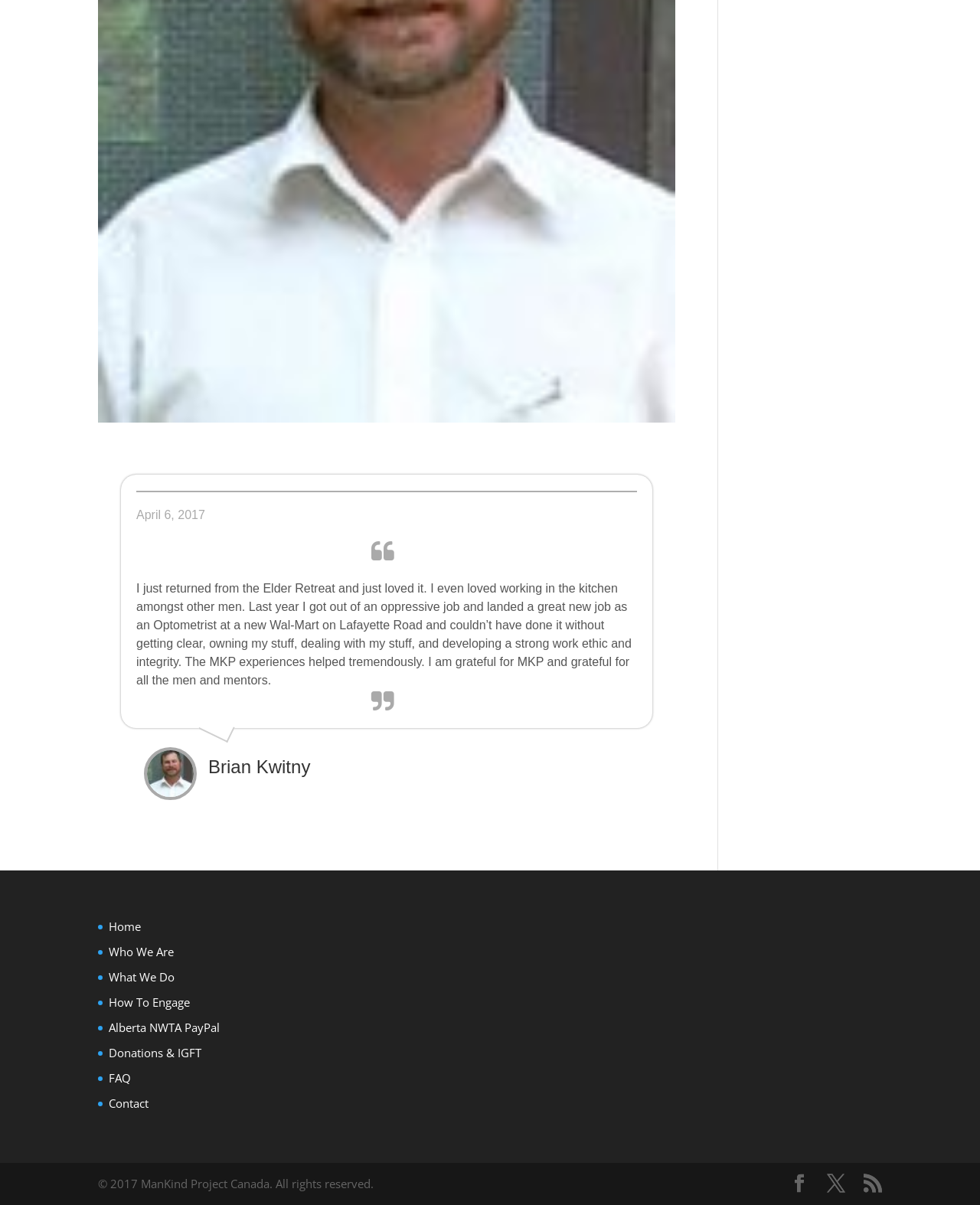Find the bounding box coordinates for the UI element that matches this description: "Who We Are".

[0.111, 0.784, 0.177, 0.796]